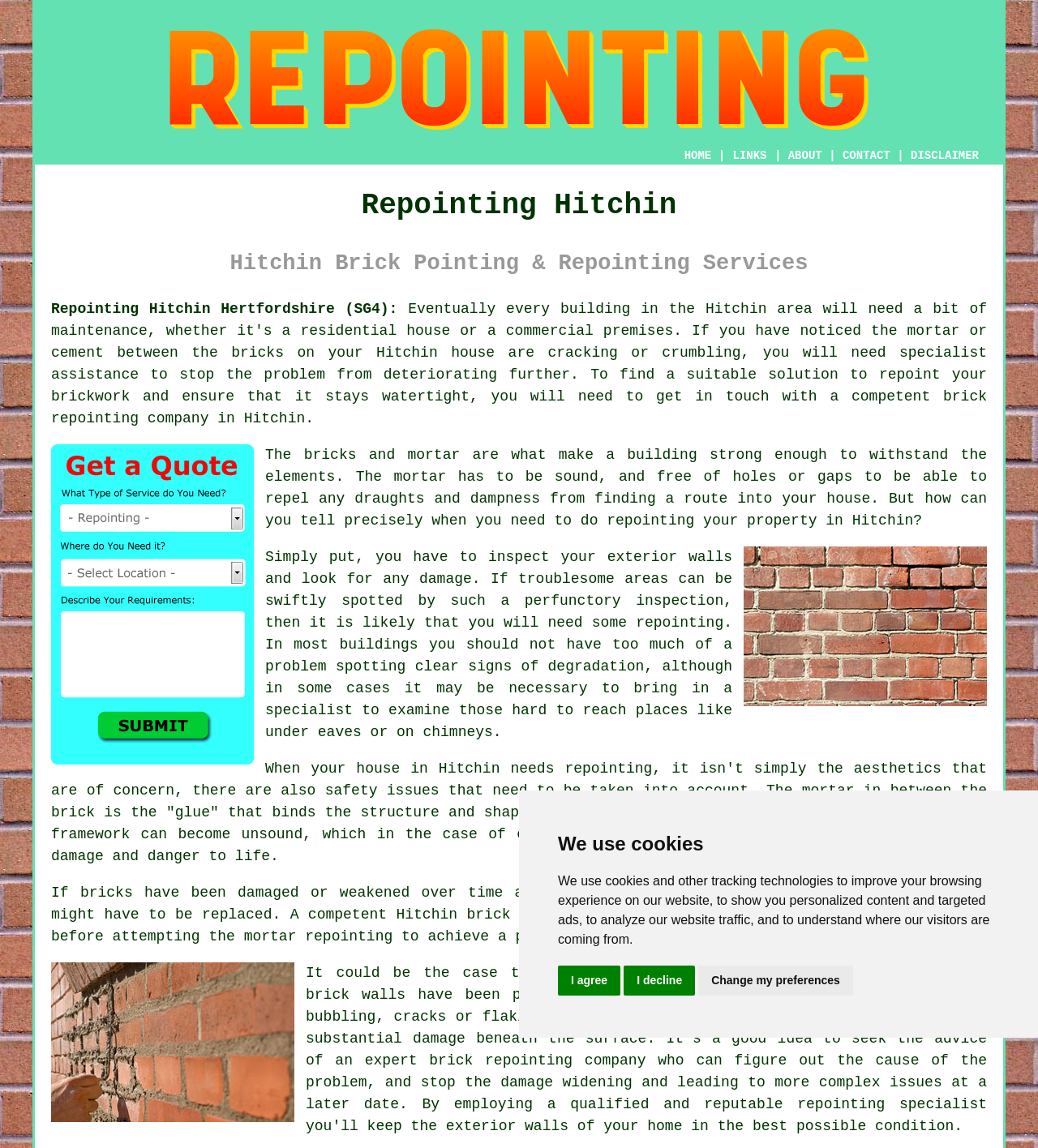Specify the bounding box coordinates for the region that must be clicked to perform the given instruction: "Click the Free Hitchin Repointing Quotes link".

[0.049, 0.655, 0.245, 0.67]